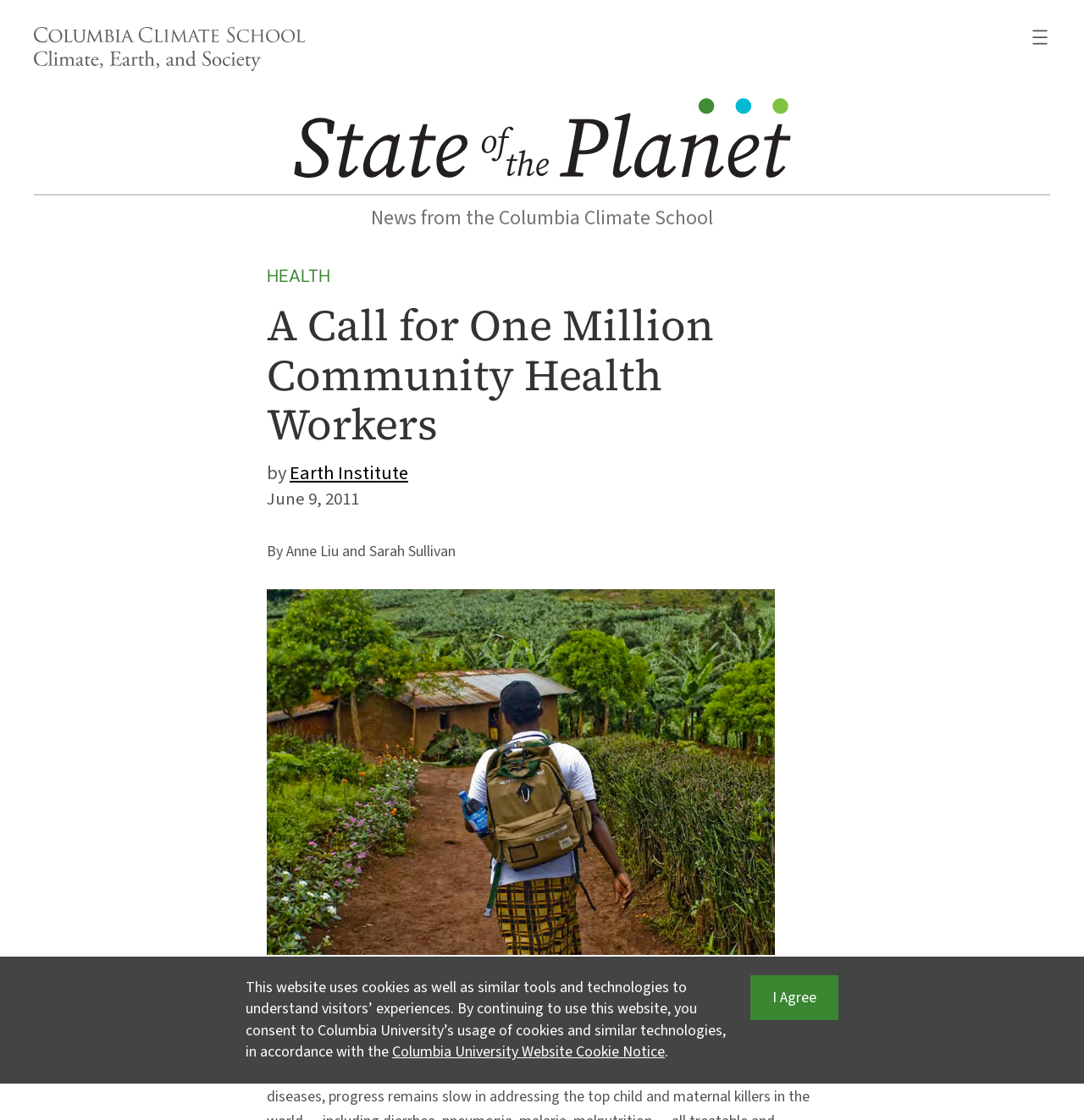What is the name of the school mentioned?
Provide an in-depth answer to the question, covering all aspects.

I found the answer by looking at the link 'Columbia Climate School: Climate, Earth, and Society' which is located at the top of the webpage, indicating that the webpage is related to this school.